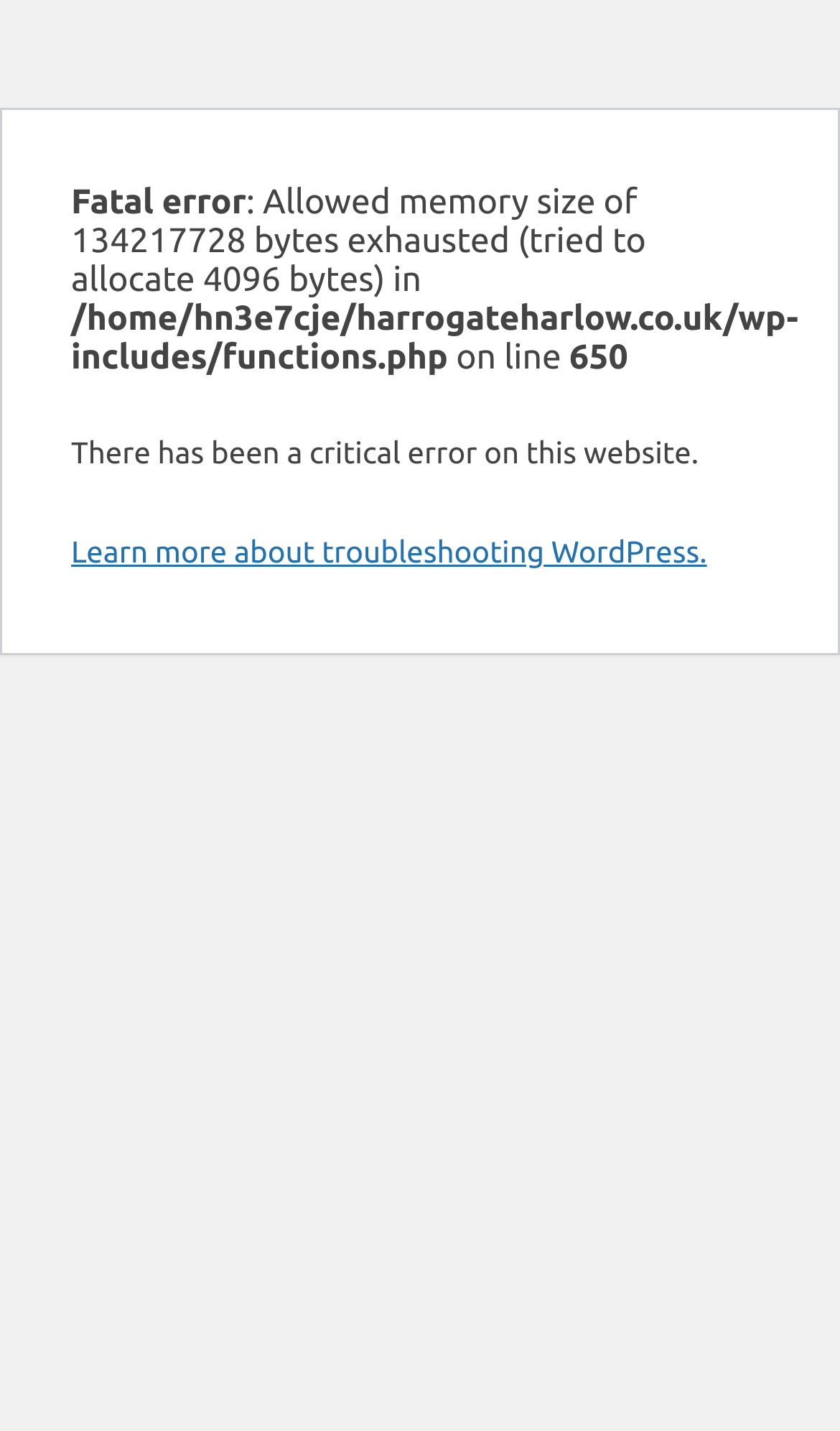Is there a link to learn more about troubleshooting?
Please use the image to provide a one-word or short phrase answer.

Yes